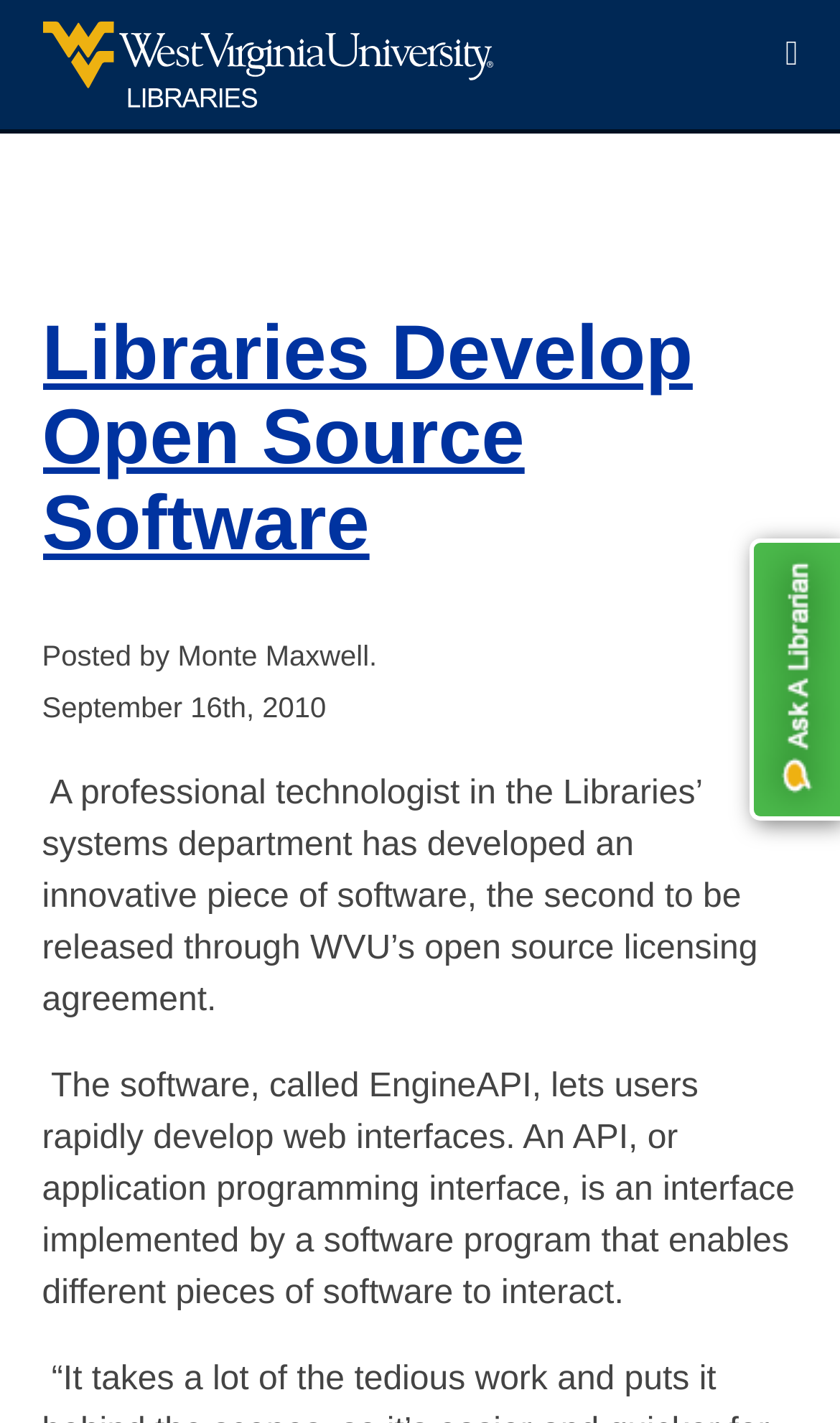Locate the bounding box of the UI element based on this description: "alt="WVU Libraries"". Provide four float numbers between 0 and 1 as [left, top, right, bottom].

[0.0, 0.0, 1.0, 0.094]